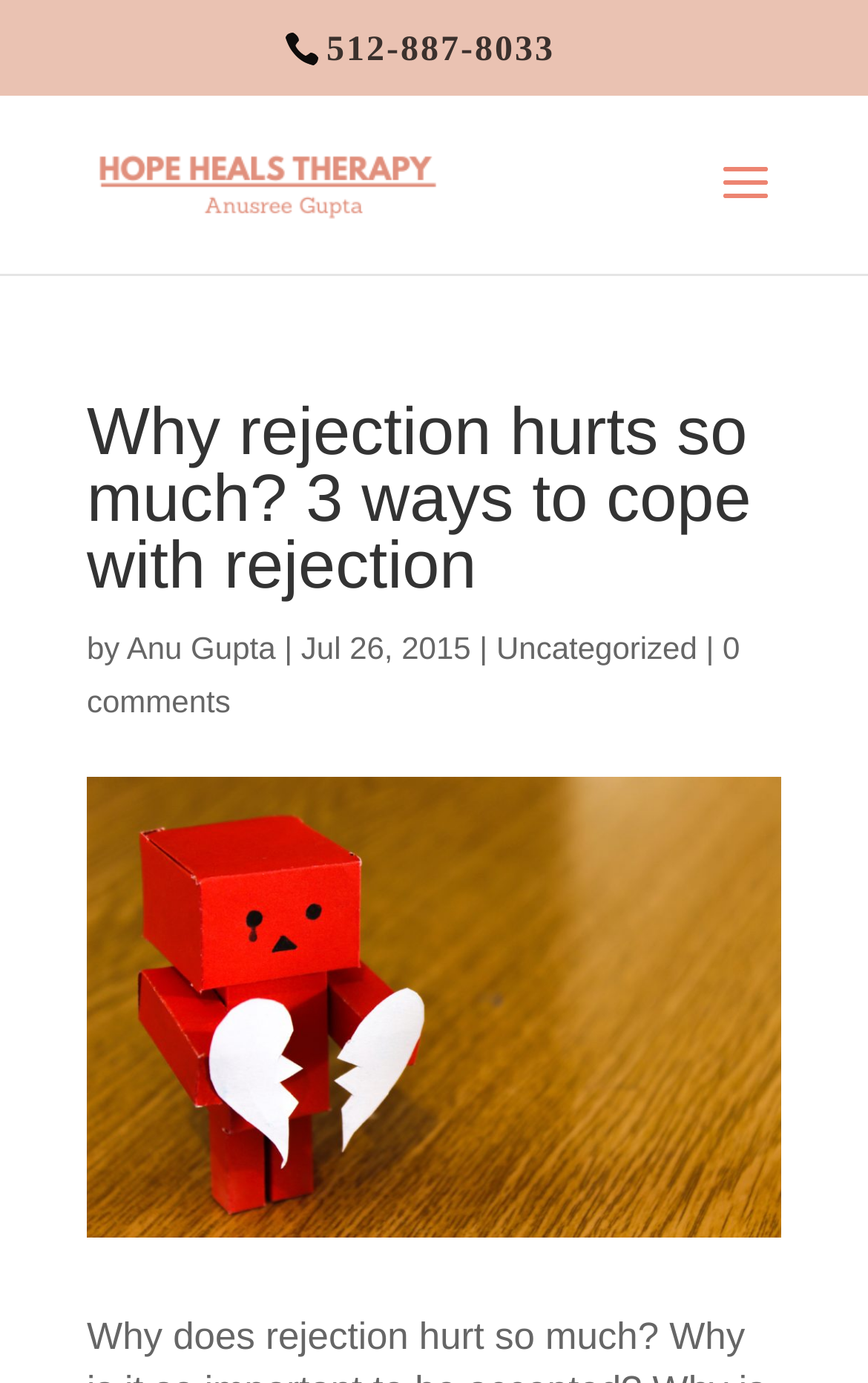How many comments does the article have?
By examining the image, provide a one-word or phrase answer.

0